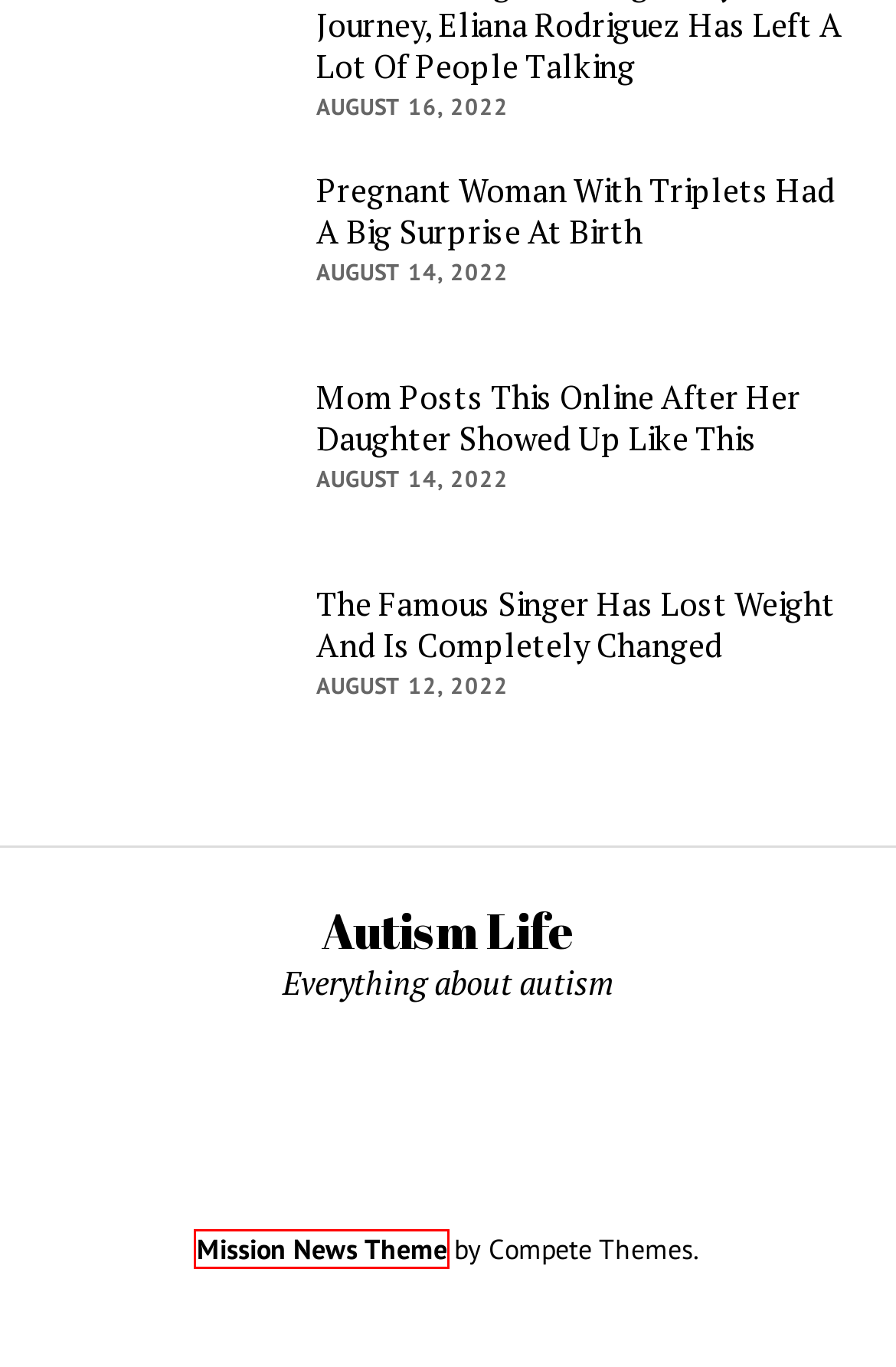Please examine the screenshot provided, which contains a red bounding box around a UI element. Select the webpage description that most accurately describes the new page displayed after clicking the highlighted element. Here are the candidates:
A. After Sharing Her Pregnancy Journey, Eliana Rodriguez Has Left A Lot Of People Talking
B. Pregnant Woman With Triplets Had A Big Surprise At Birth
C. Mission News WordPress Theme | Compete Themes
D. Autism Life - Everything about autism
E. Joint Hypermobility Signs And Symptoms
F. Mom Posts This Online After Her Daughter Showed Up Like This
G. The Famous Singer Has Lost Weight And Is Completely Changed
H. Autistic Boy Builds The Largest Titanic Replica With 56,000 Lego Bricks

C